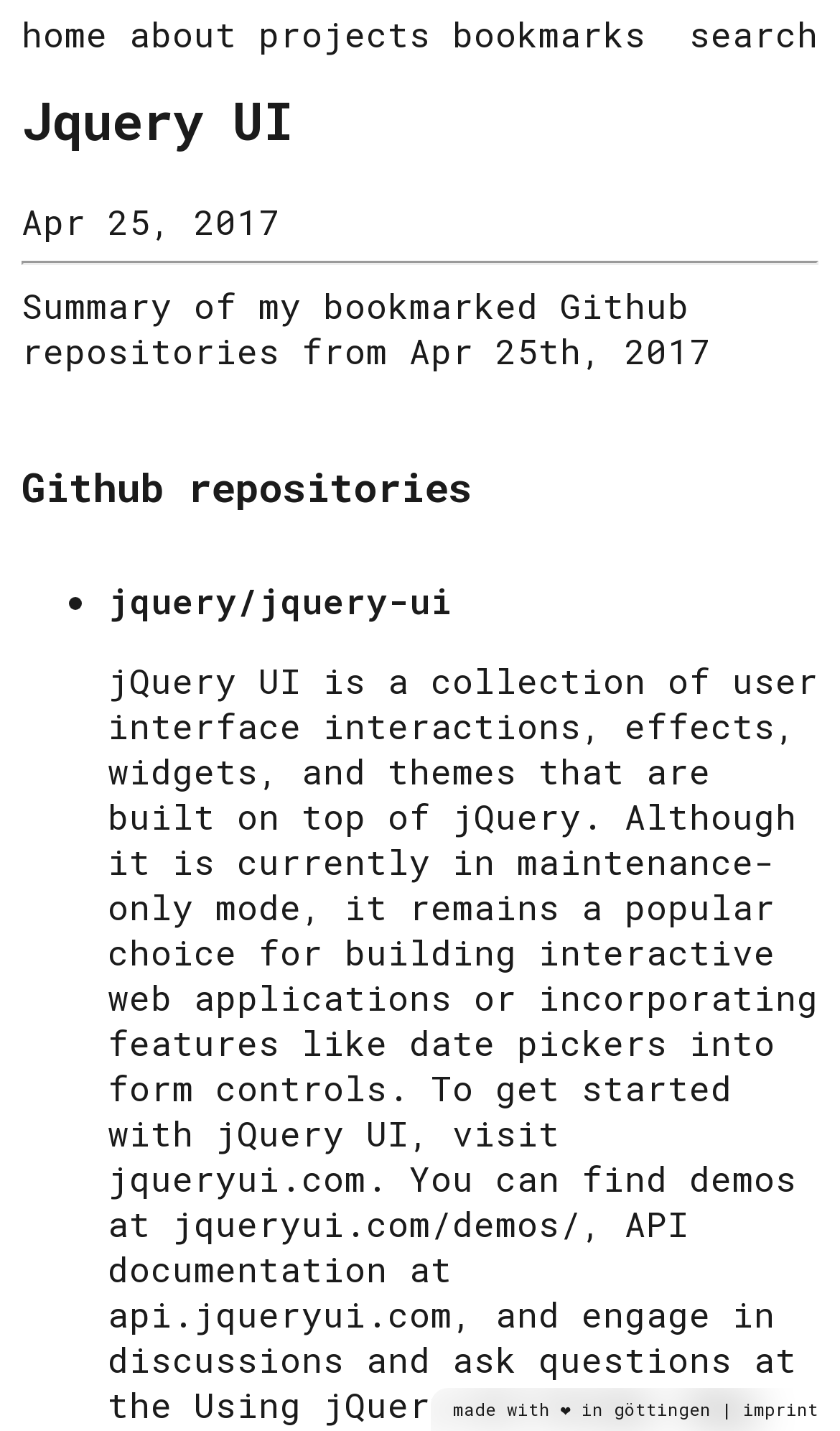What is the purpose of the webpage?
Please answer using one word or phrase, based on the screenshot.

Summary of bookmarked Github repositories